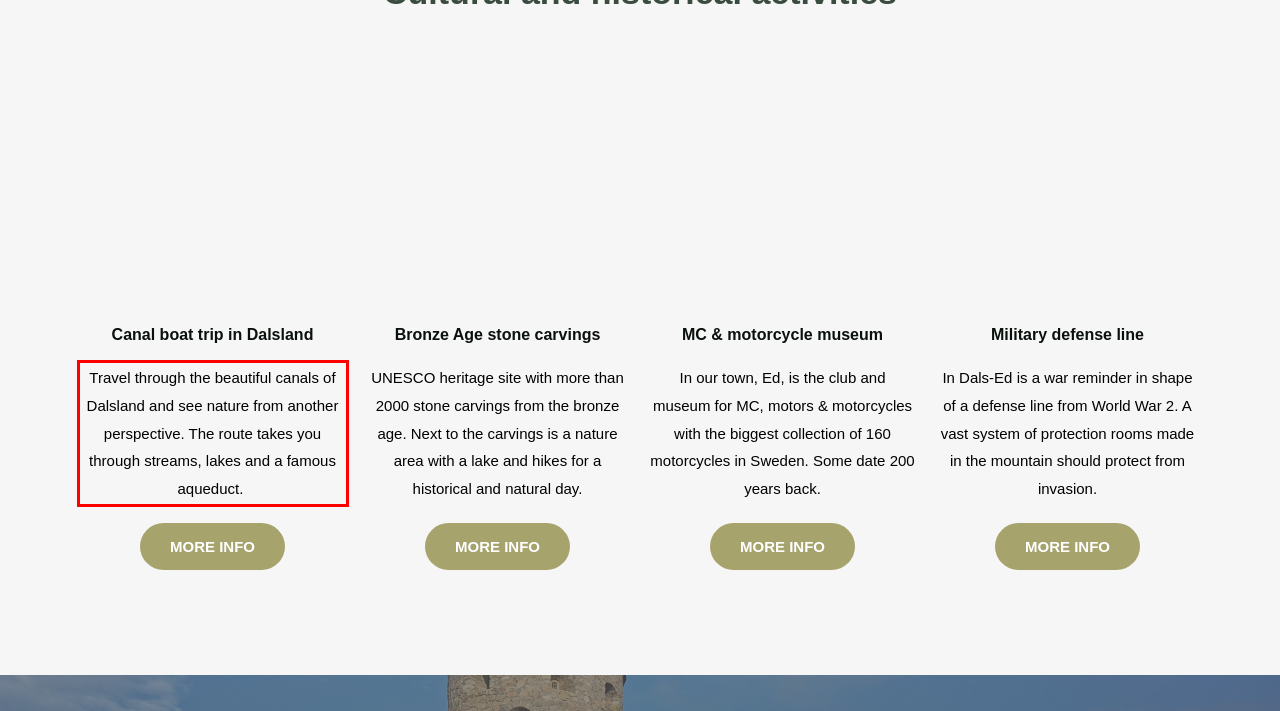Examine the webpage screenshot and use OCR to obtain the text inside the red bounding box.

Travel through the beautiful canals of Dalsland and see nature from another perspective. The route takes you through streams, lakes and a famous aqueduct.